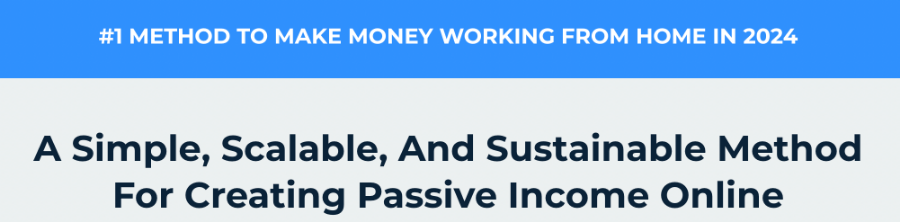What type of income is being promoted?
Please answer the question with a detailed and comprehensive explanation.

The subtitle 'A Simple, Scalable, And Sustainable Method For Creating Passive Income Online' explicitly states that the method is designed for creating passive income, which implies earning money without actively working for it.